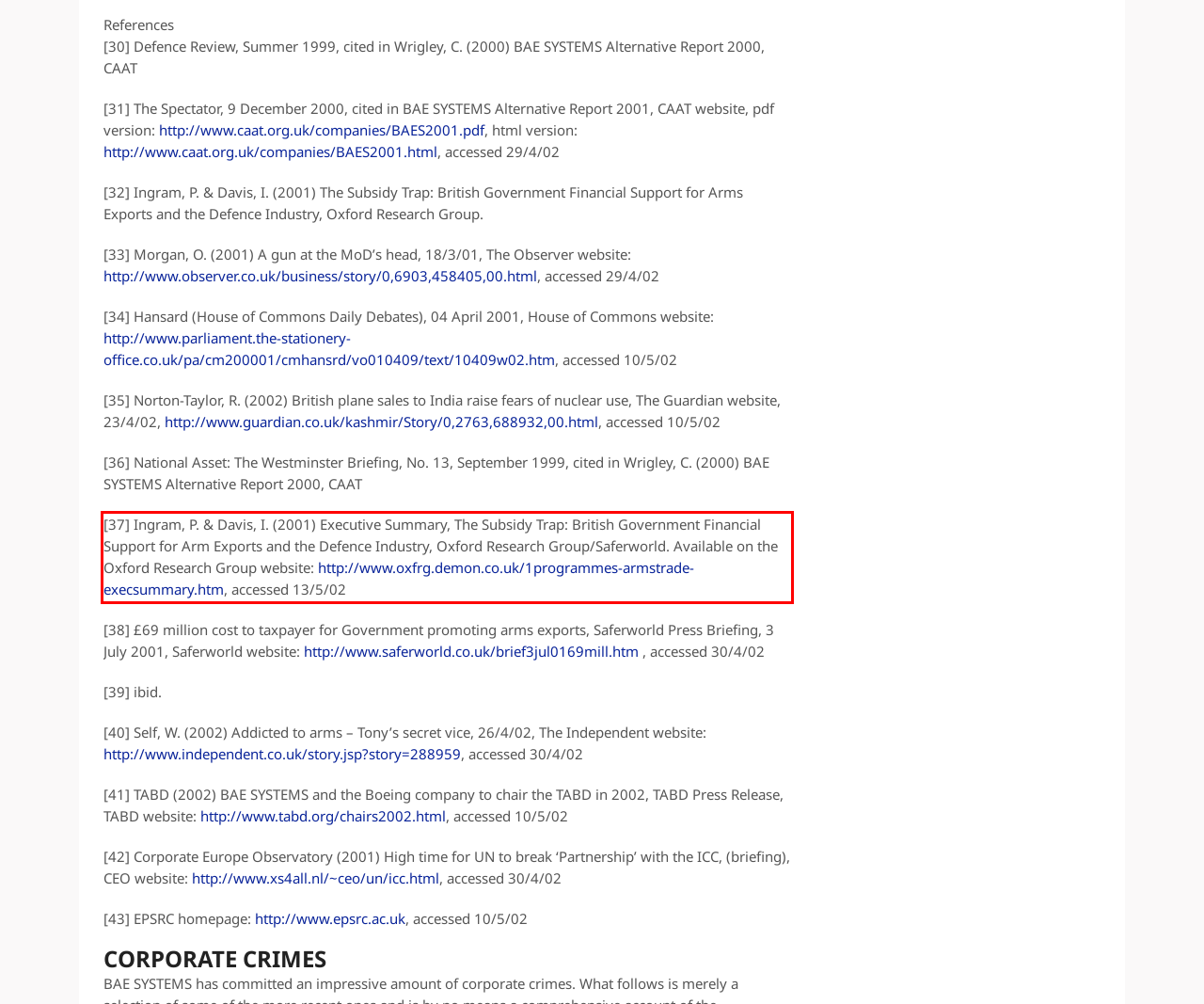You are given a screenshot with a red rectangle. Identify and extract the text within this red bounding box using OCR.

[37] Ingram, P. & Davis, I. (2001) Executive Summary, The Subsidy Trap: British Government Financial Support for Arm Exports and the Defence Industry, Oxford Research Group/Saferworld. Available on the Oxford Research Group website: http://www.oxfrg.demon.co.uk/1programmes-armstrade-execsummary.htm, accessed 13/5/02